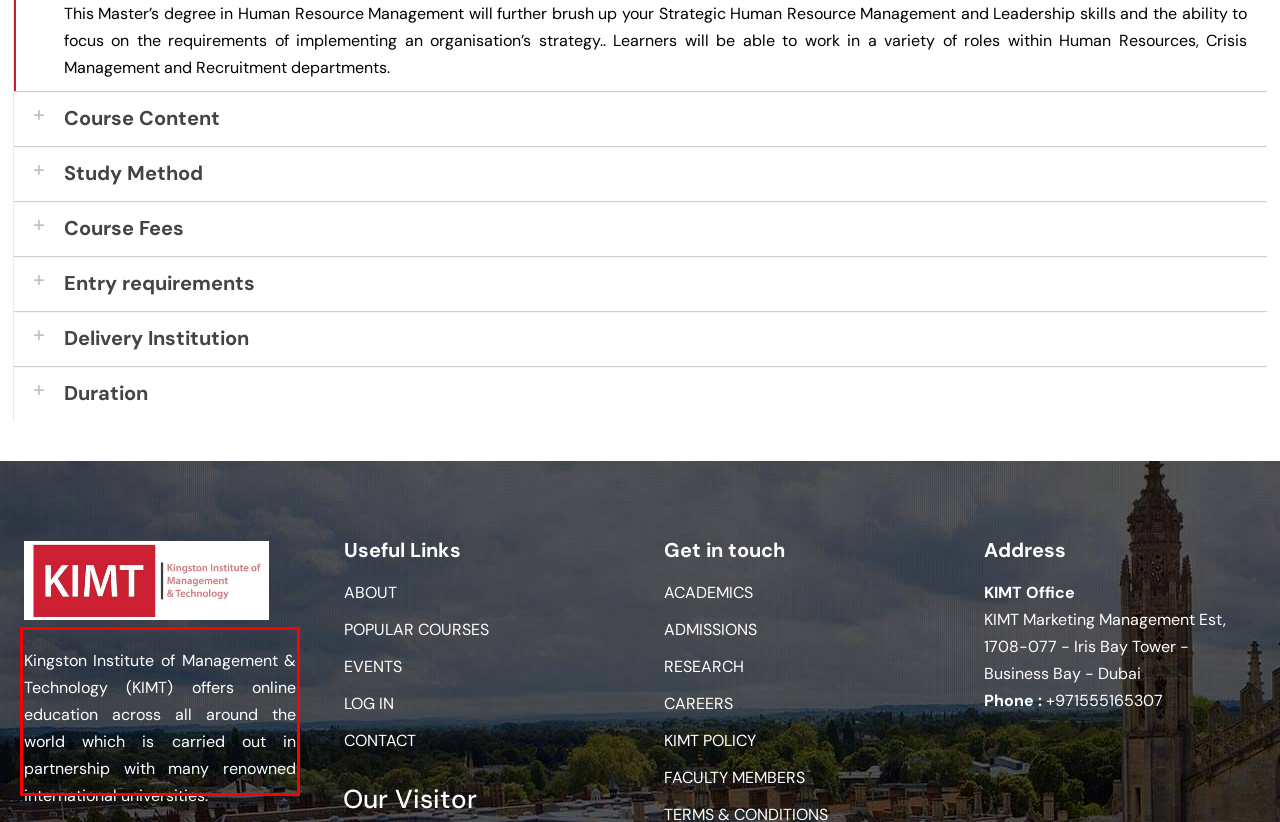You are provided with a screenshot of a webpage featuring a red rectangle bounding box. Extract the text content within this red bounding box using OCR.

Kingston Institute of Management & Technology (KIMT) offers online education across all around the world which is carried out in partnership with many renowned international universities.